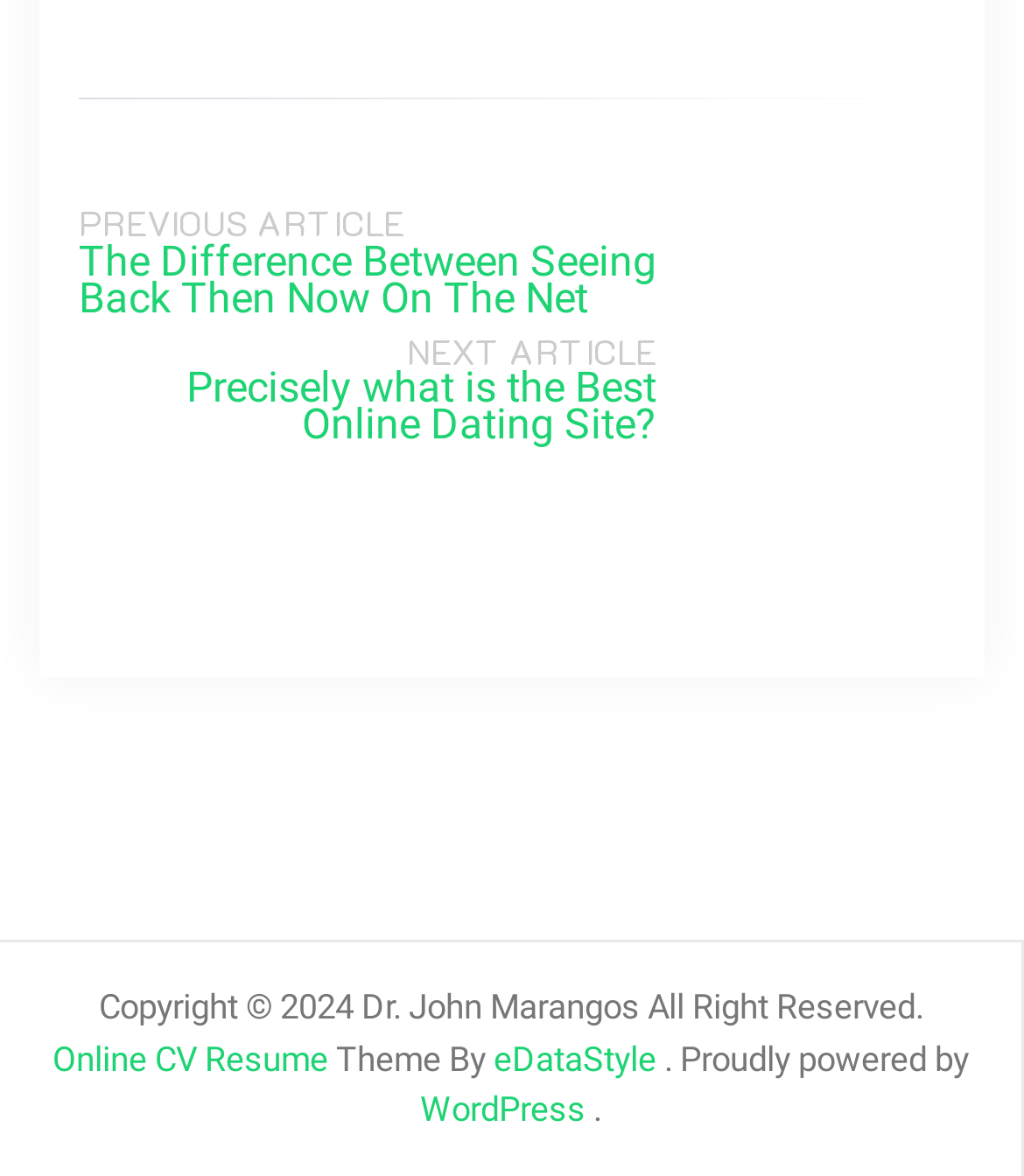Identify the bounding box coordinates of the HTML element based on this description: "search".

None